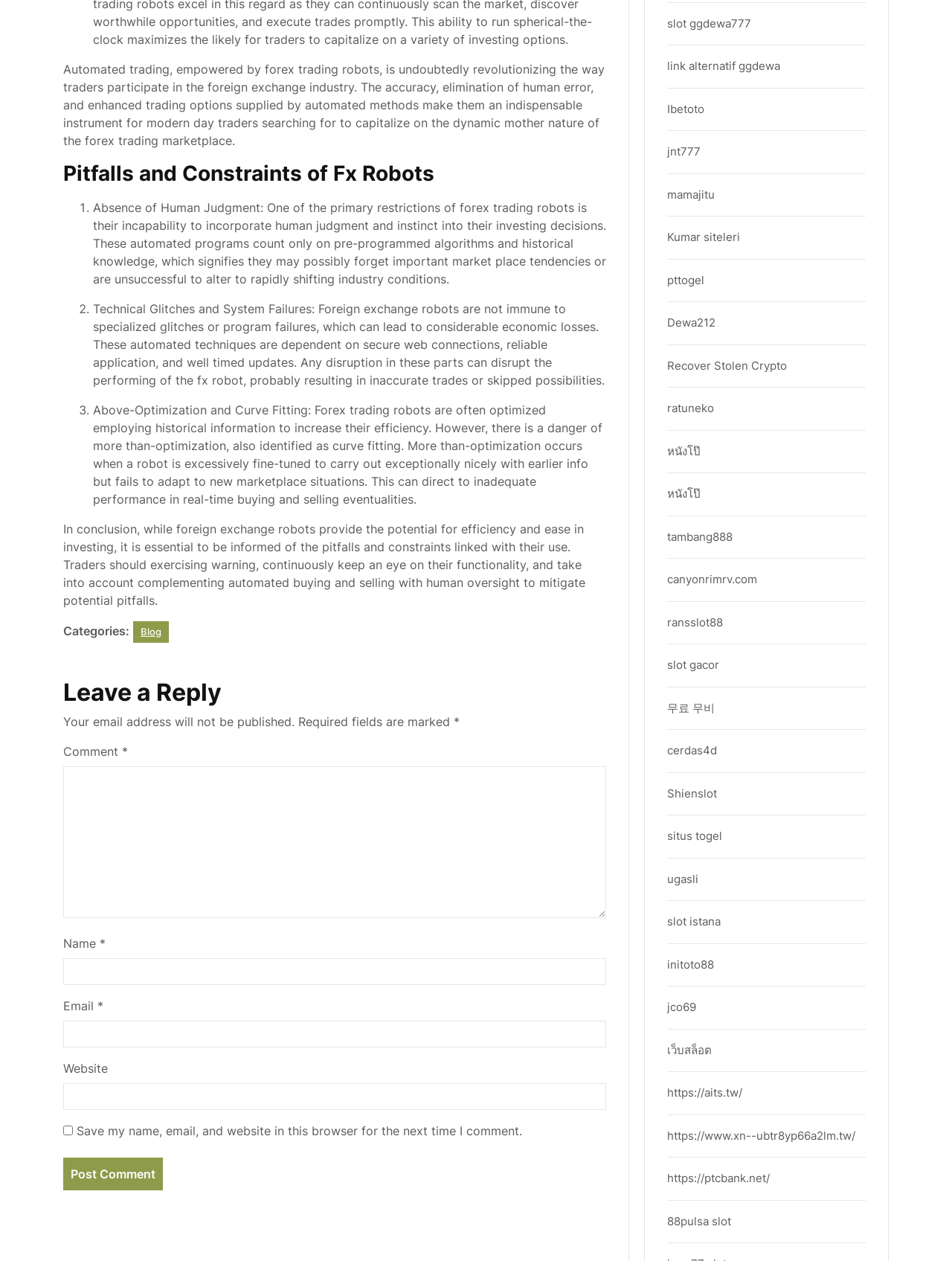Please reply to the following question using a single word or phrase: 
What is required to post a comment on this webpage?

Name, email, and comment